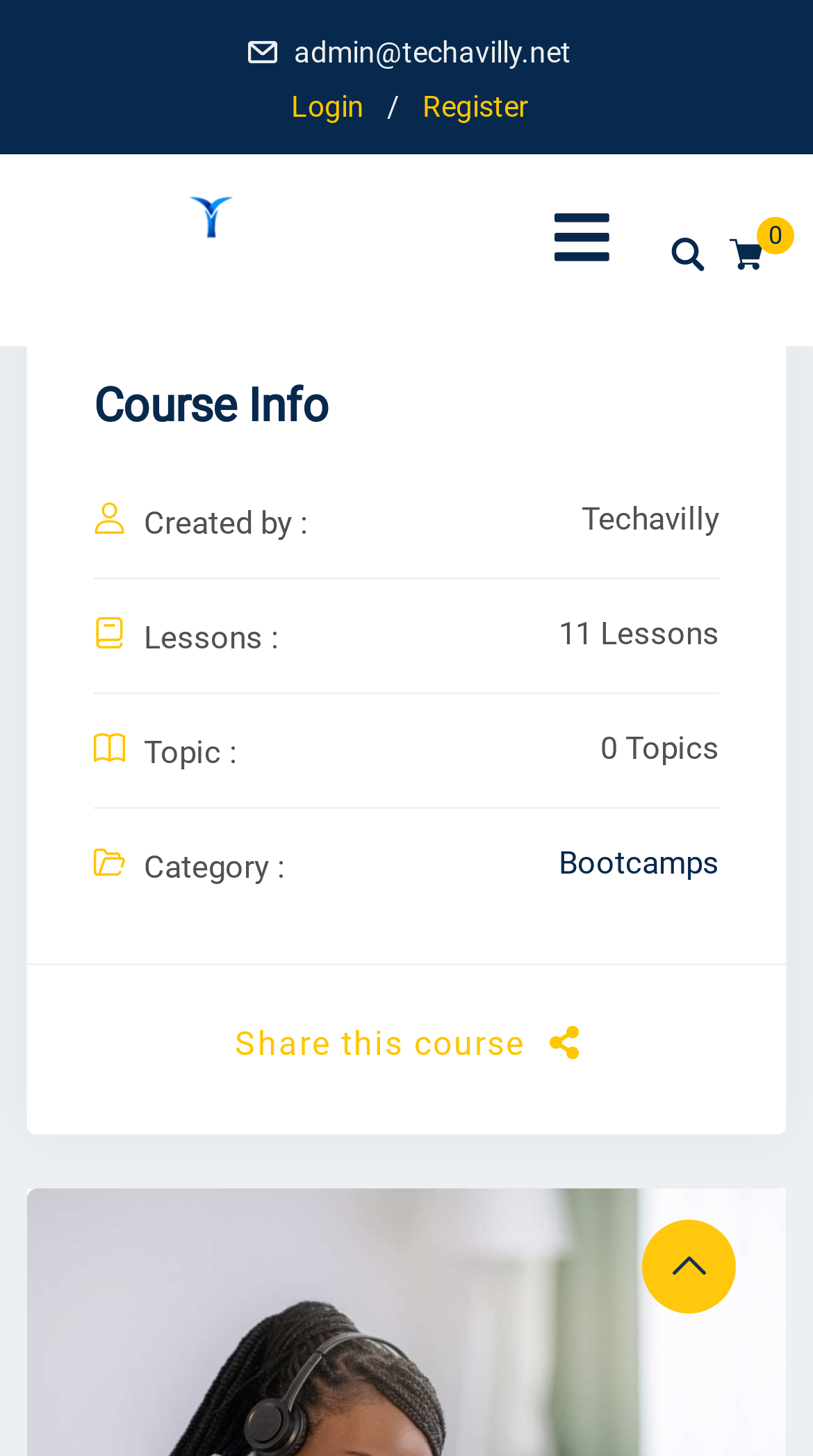Pinpoint the bounding box coordinates of the clickable area necessary to execute the following instruction: "Share the course". The coordinates should be given as four float numbers between 0 and 1, namely [left, top, right, bottom].

[0.288, 0.704, 0.645, 0.731]